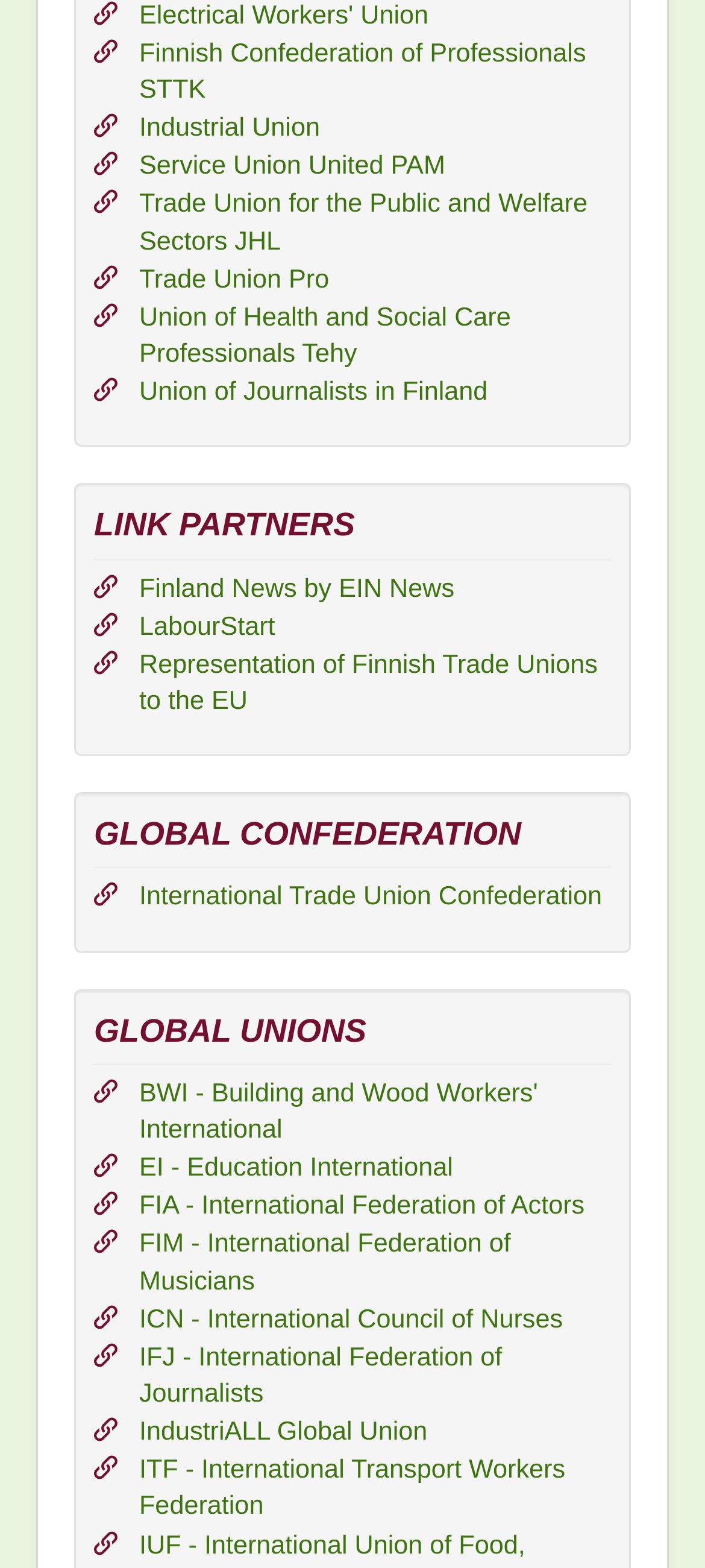Determine the bounding box coordinates of the region to click in order to accomplish the following instruction: "Visit International Trade Union Confederation". Provide the coordinates as four float numbers between 0 and 1, specifically [left, top, right, bottom].

[0.197, 0.563, 0.854, 0.582]